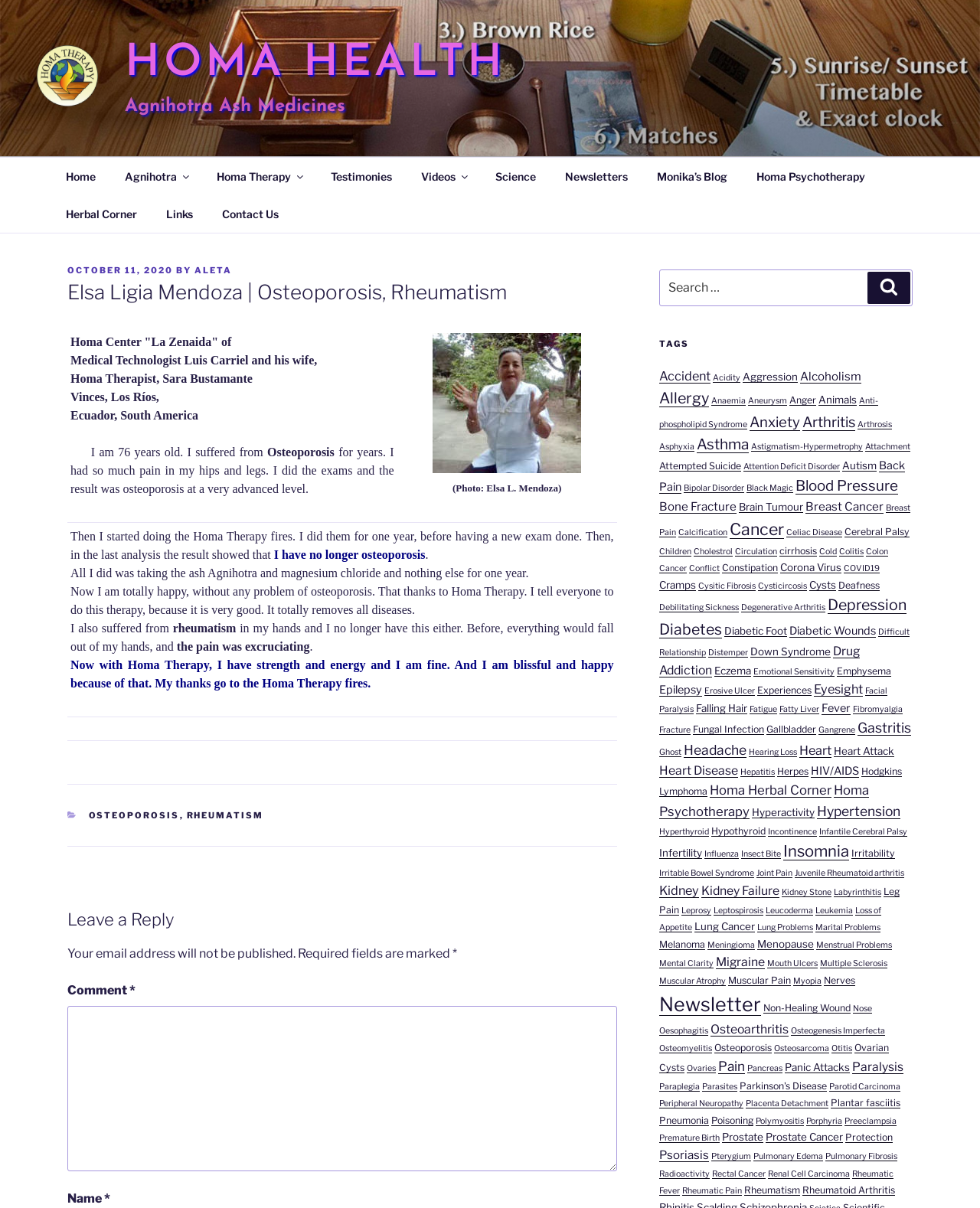Locate the bounding box of the UI element described in the following text: "Ovarian Cysts".

[0.673, 0.863, 0.907, 0.889]